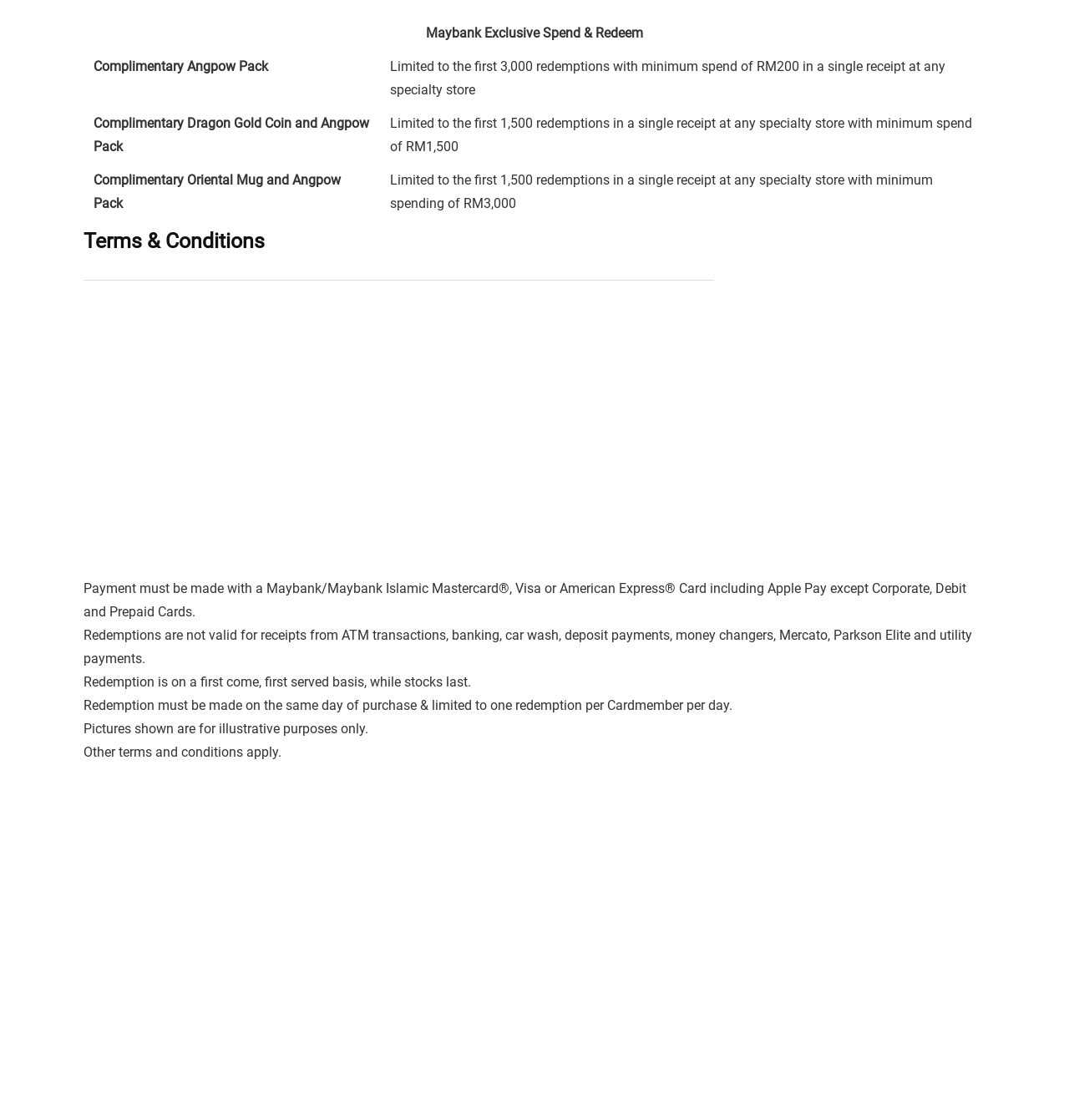Please identify the bounding box coordinates of the element's region that needs to be clicked to fulfill the following instruction: "Click on 'Celebrate Father’s Day with a FREE Croissant at Village Grocer!' promotion". The bounding box coordinates should consist of four float numbers between 0 and 1, i.e., [left, top, right, bottom].

[0.078, 0.508, 0.217, 0.568]